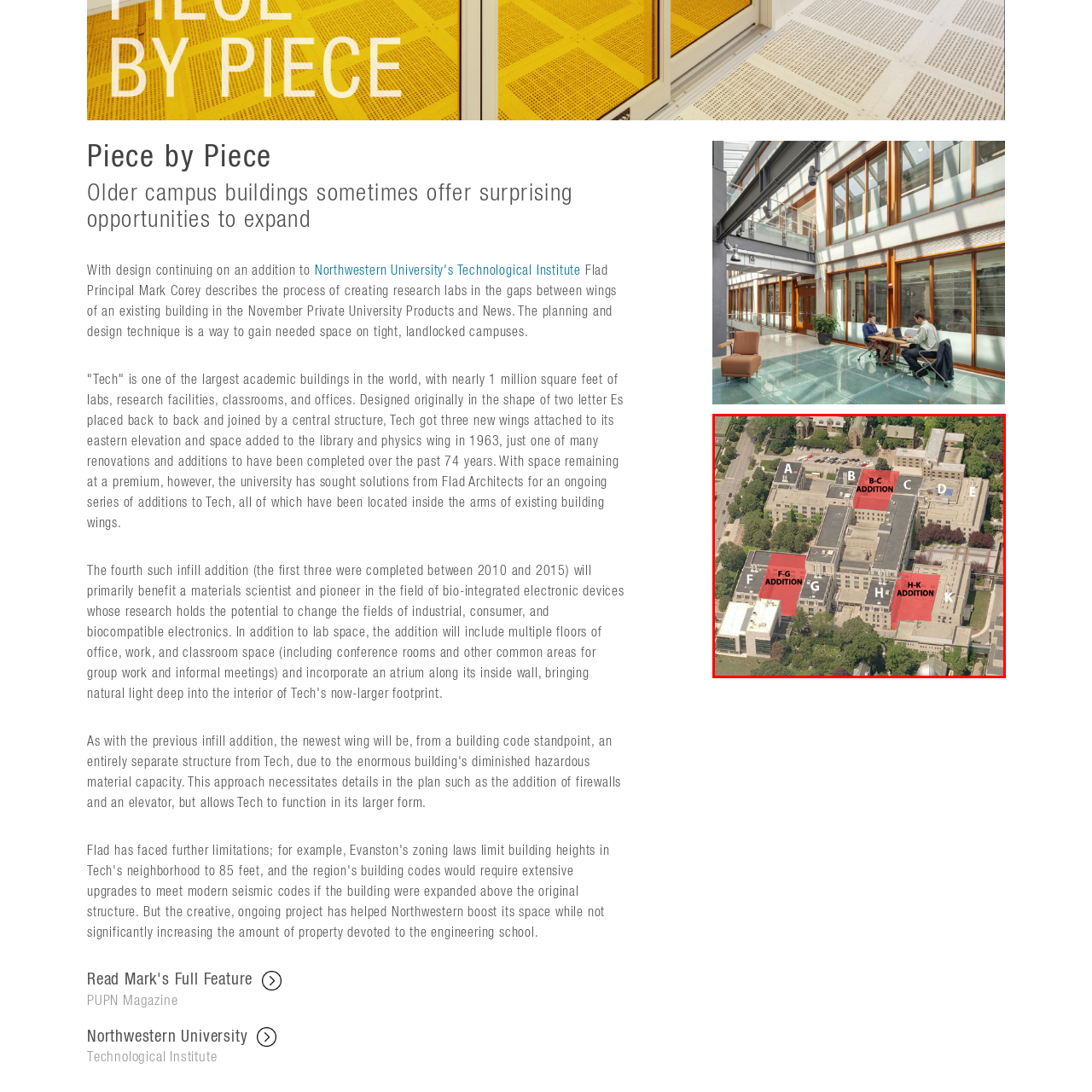Examine the image within the red border, What is the challenge addressed by the campus layout? 
Please provide a one-word or one-phrase answer.

Land-constrained situations